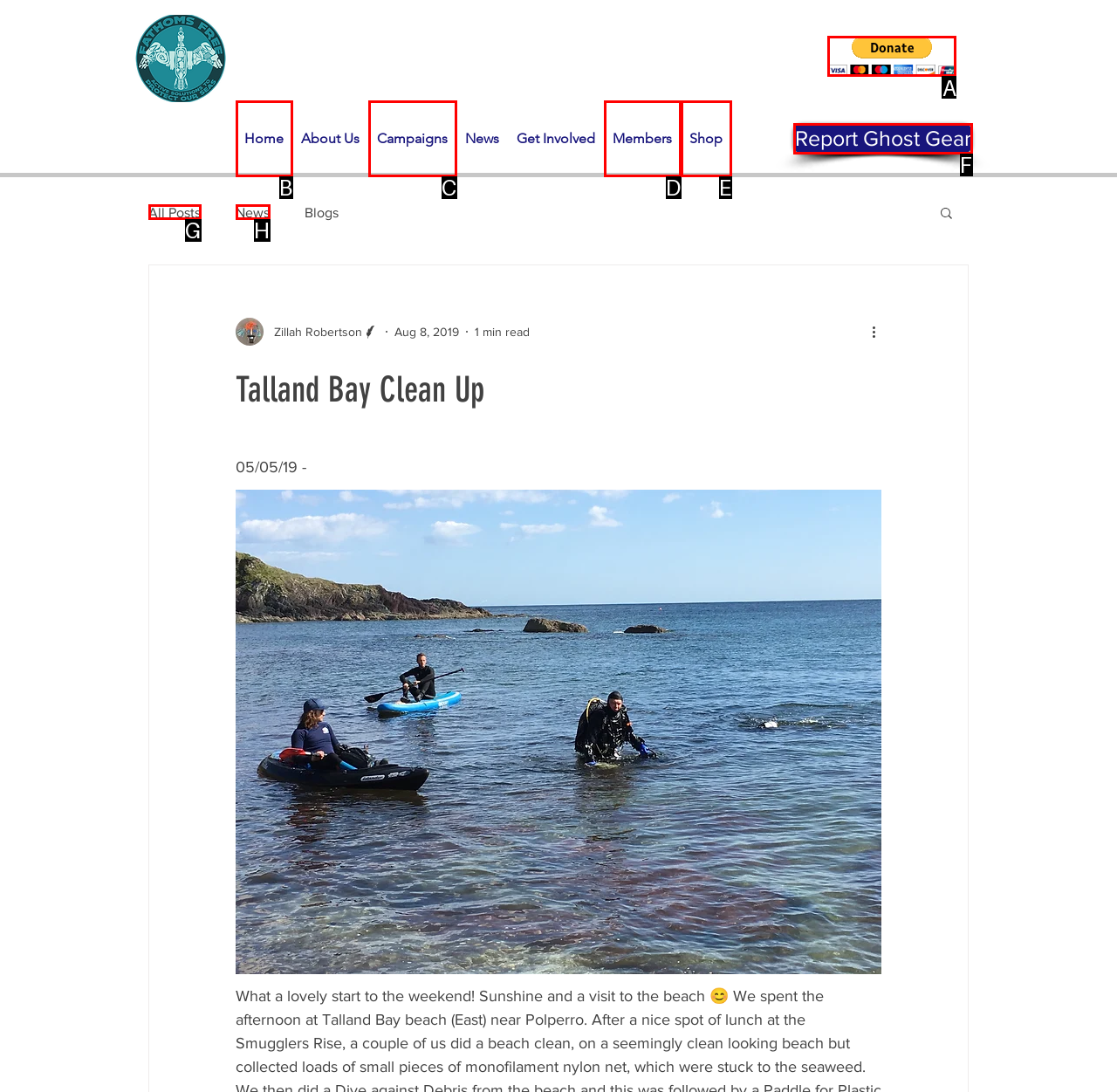Indicate the UI element to click to perform the task: Click the Donate via PayPal button. Reply with the letter corresponding to the chosen element.

A